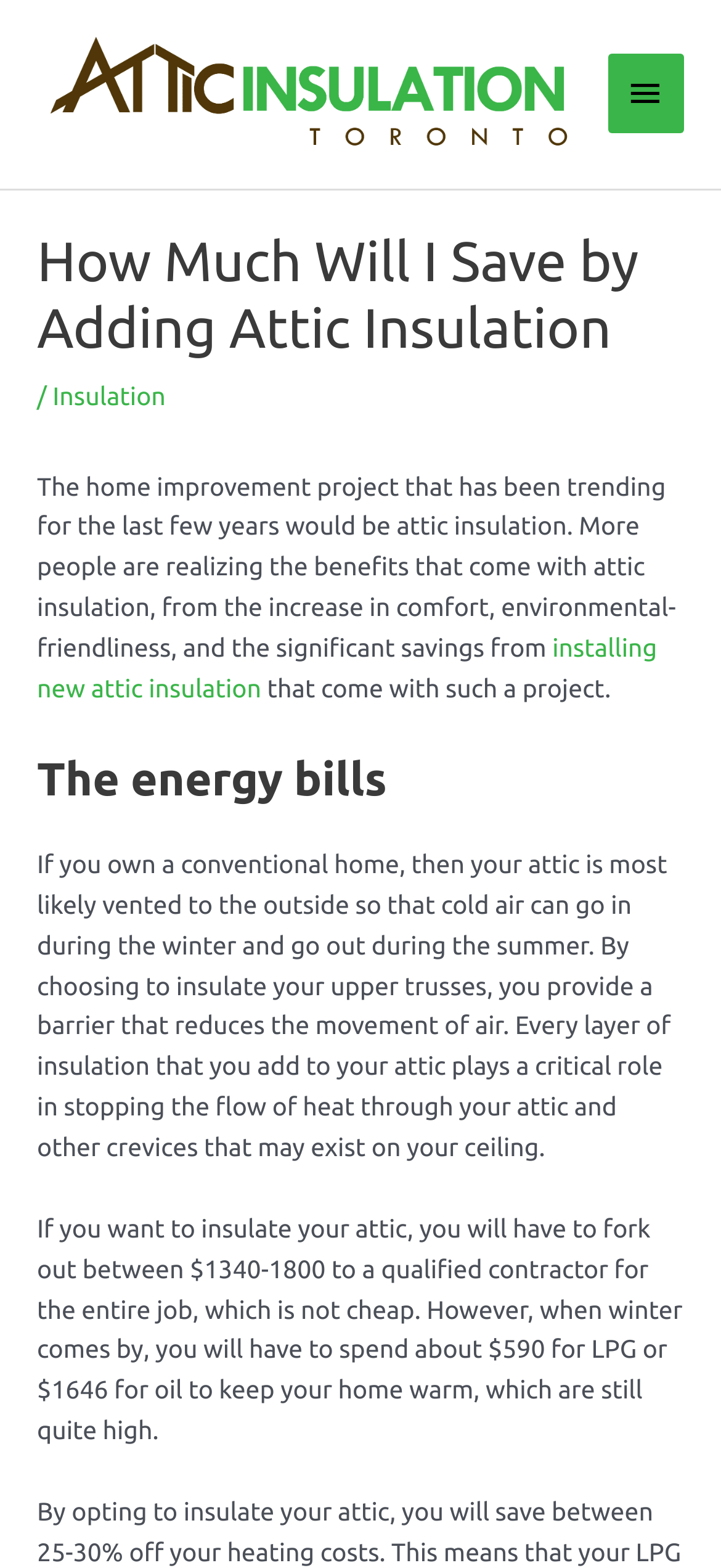What is the current trend in home improvement?
Refer to the image and provide a one-word or short phrase answer.

attic insulation